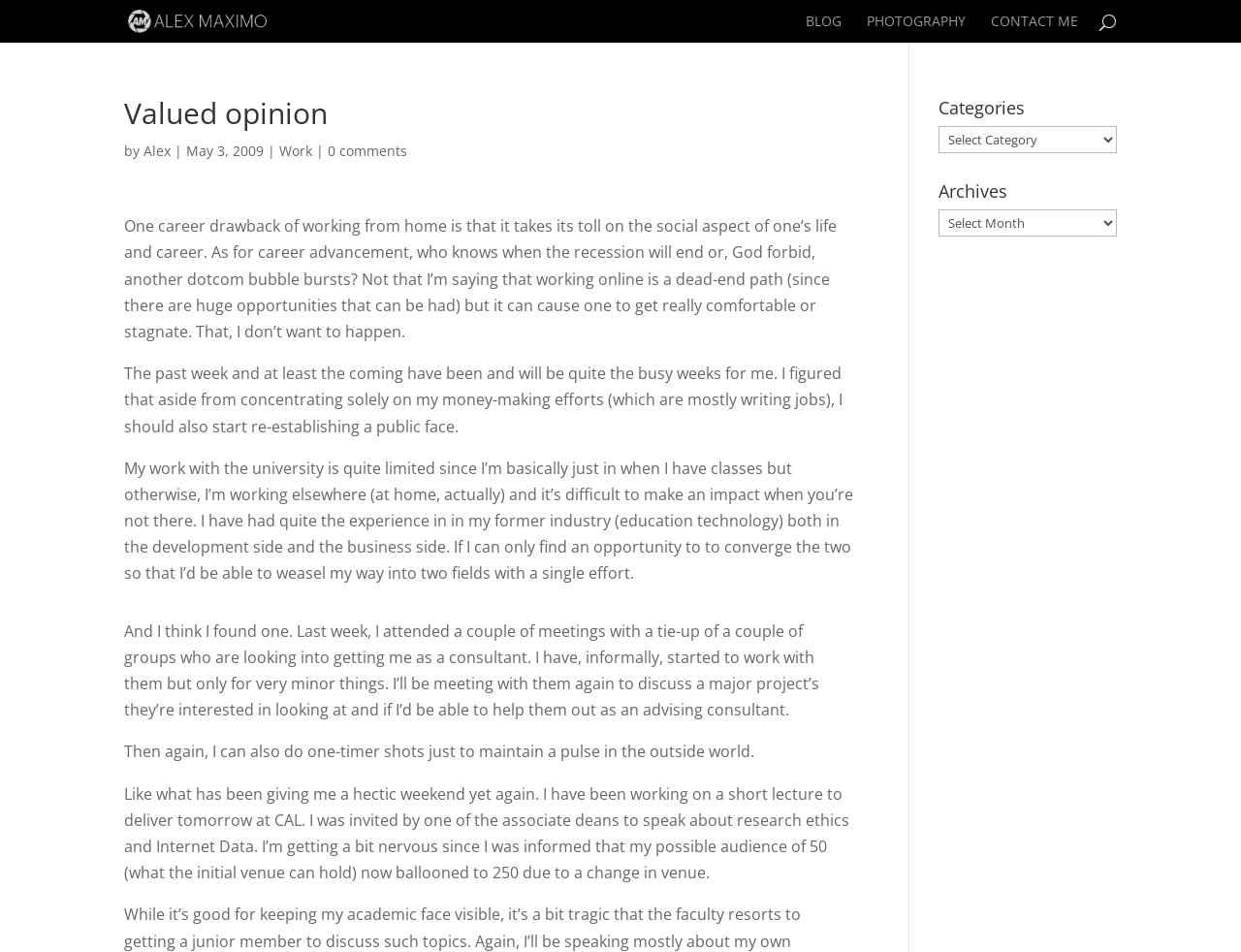Please locate the bounding box coordinates of the region I need to click to follow this instruction: "view categories".

[0.756, 0.104, 0.9, 0.132]